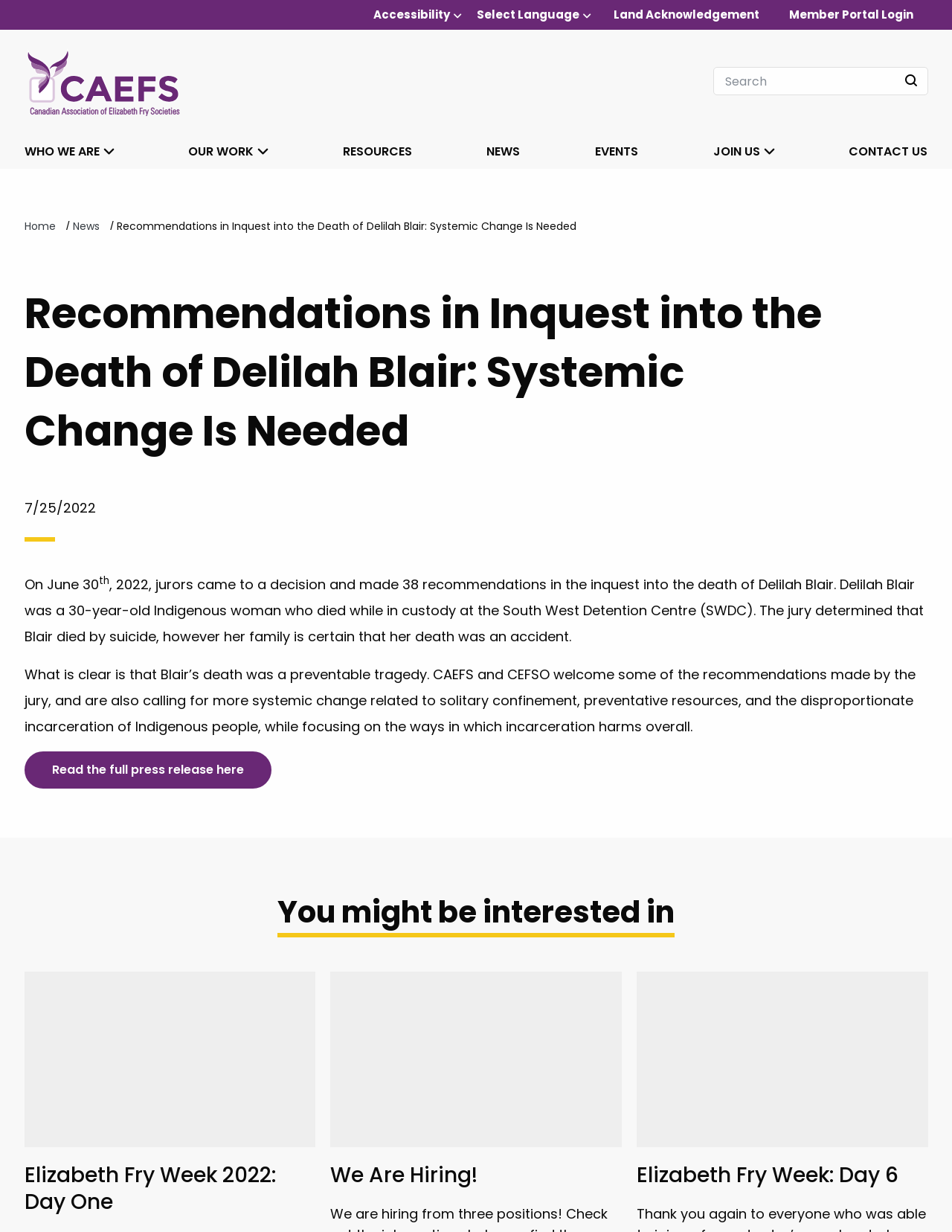How many recommendations were made by the jury?
Answer the question with just one word or phrase using the image.

38